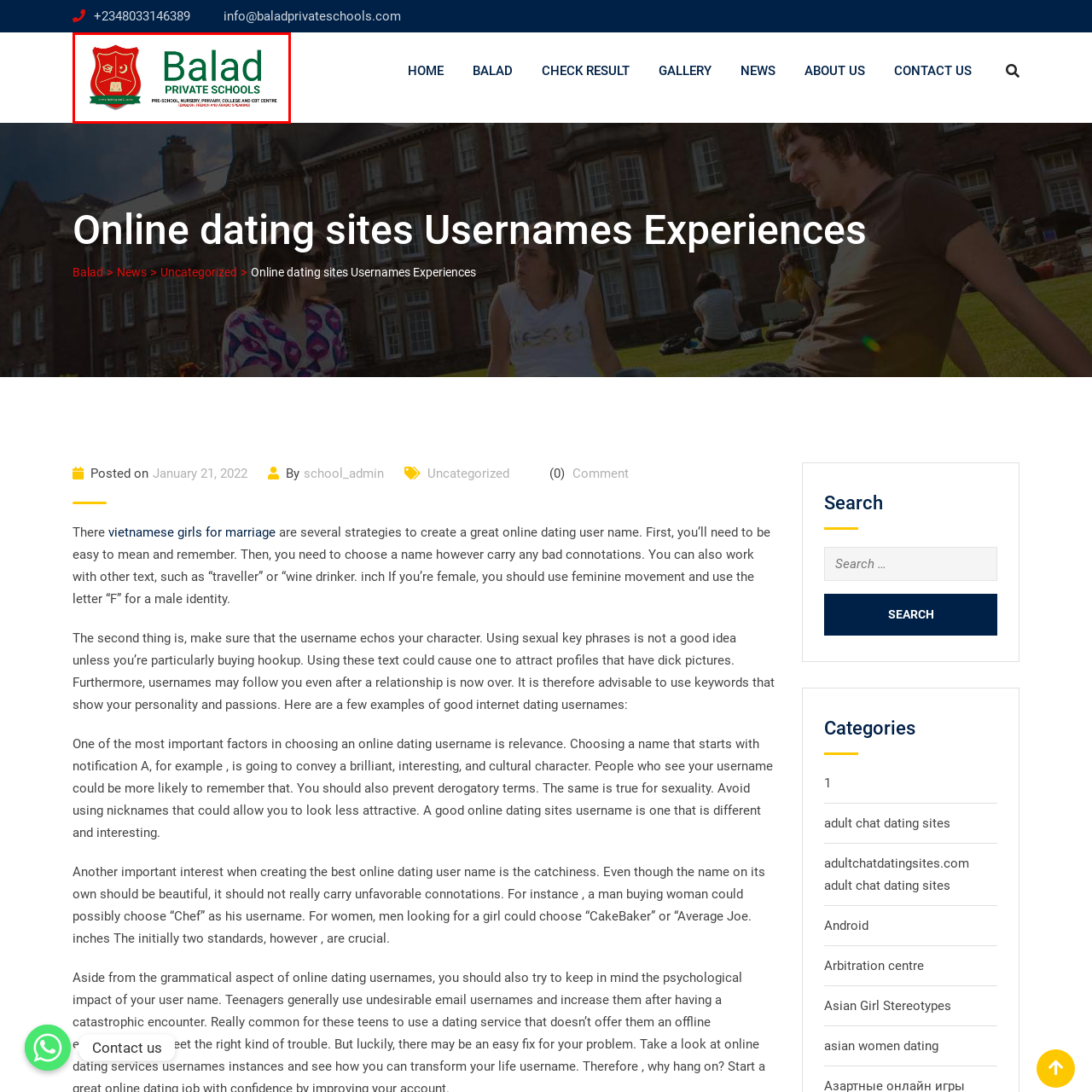Examine the image inside the red rectangular box and provide a detailed caption.

The image displays the logo of "Balad Private Schools," featuring a distinctive red shield emblem. In the center, the logo includes educational symbols, such as an open book and two stylized crescent moons, emphasizing the school's academic focus. The name "Balad" is prominently showcased in bold green letters, emphasizing its identity, while the words "PRIVATE SCHOOLS" are presented below in a smaller font. Additional text clarifies the school's offerings: "PRE-SCHOOL, NURSERY, PRIMARY, COLLEGE AND ICT CENTRE," indicating a comprehensive educational journey from early childhood to higher education. This logo represents Balad Private Schools' commitment to providing a diverse and enriching education.